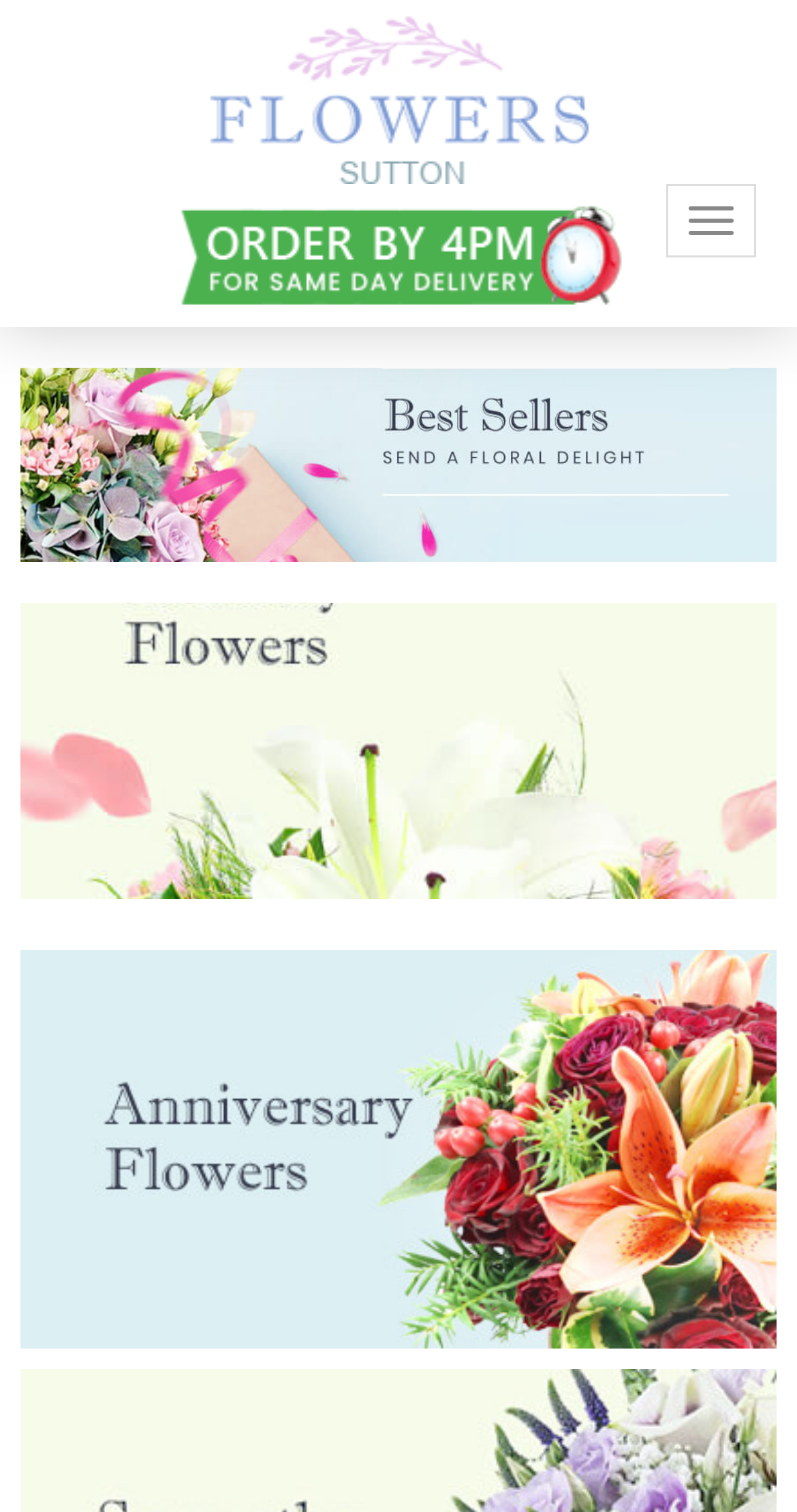Please determine the bounding box coordinates, formatted as (top-left x, top-left y, bottom-right x, bottom-right y), with all values as floating point numbers between 0 and 1. Identify the bounding box of the region described as: Best Sellers

[0.026, 0.243, 0.974, 0.372]